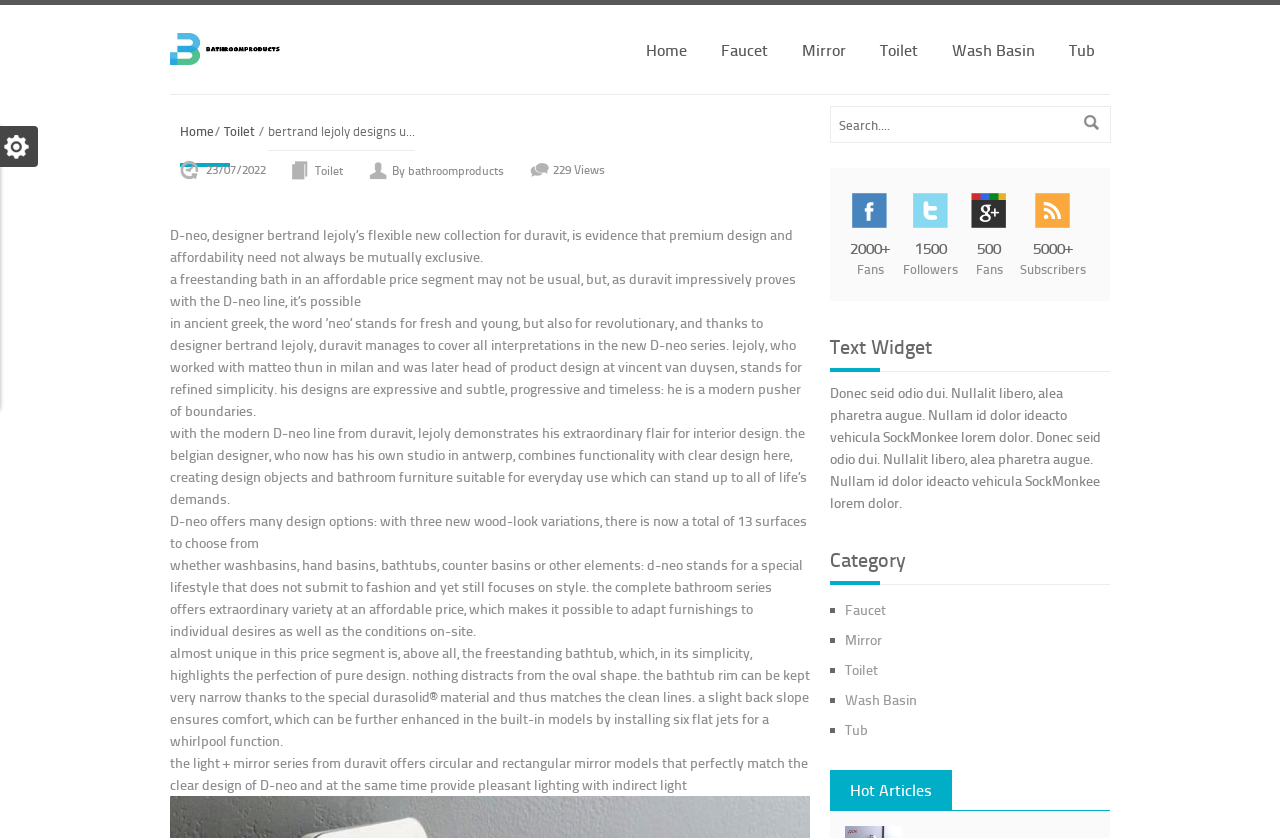Provide the bounding box coordinates of the HTML element this sentence describes: "Wash Basin". The bounding box coordinates consist of four float numbers between 0 and 1, i.e., [left, top, right, bottom].

[0.66, 0.823, 0.716, 0.846]